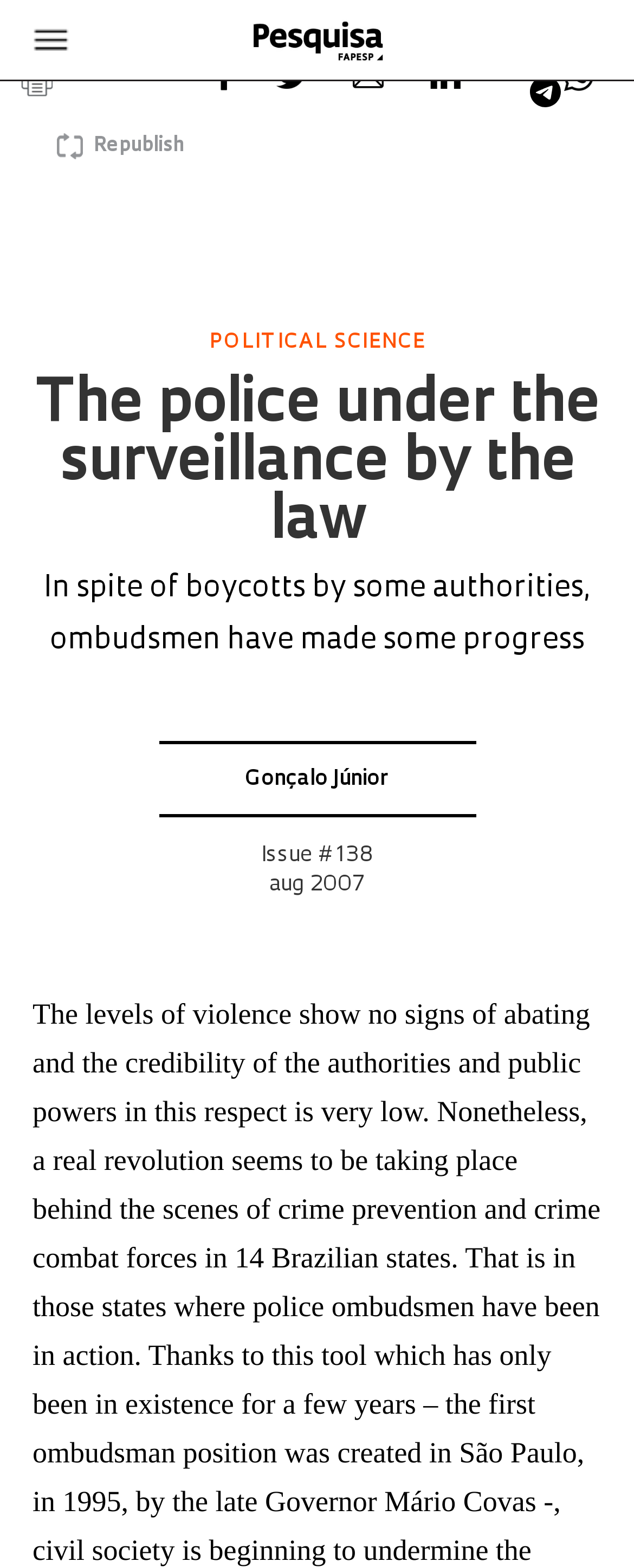Determine the coordinates of the bounding box for the clickable area needed to execute this instruction: "Click on the share button on Facebook".

[0.341, 0.057, 0.431, 0.068]